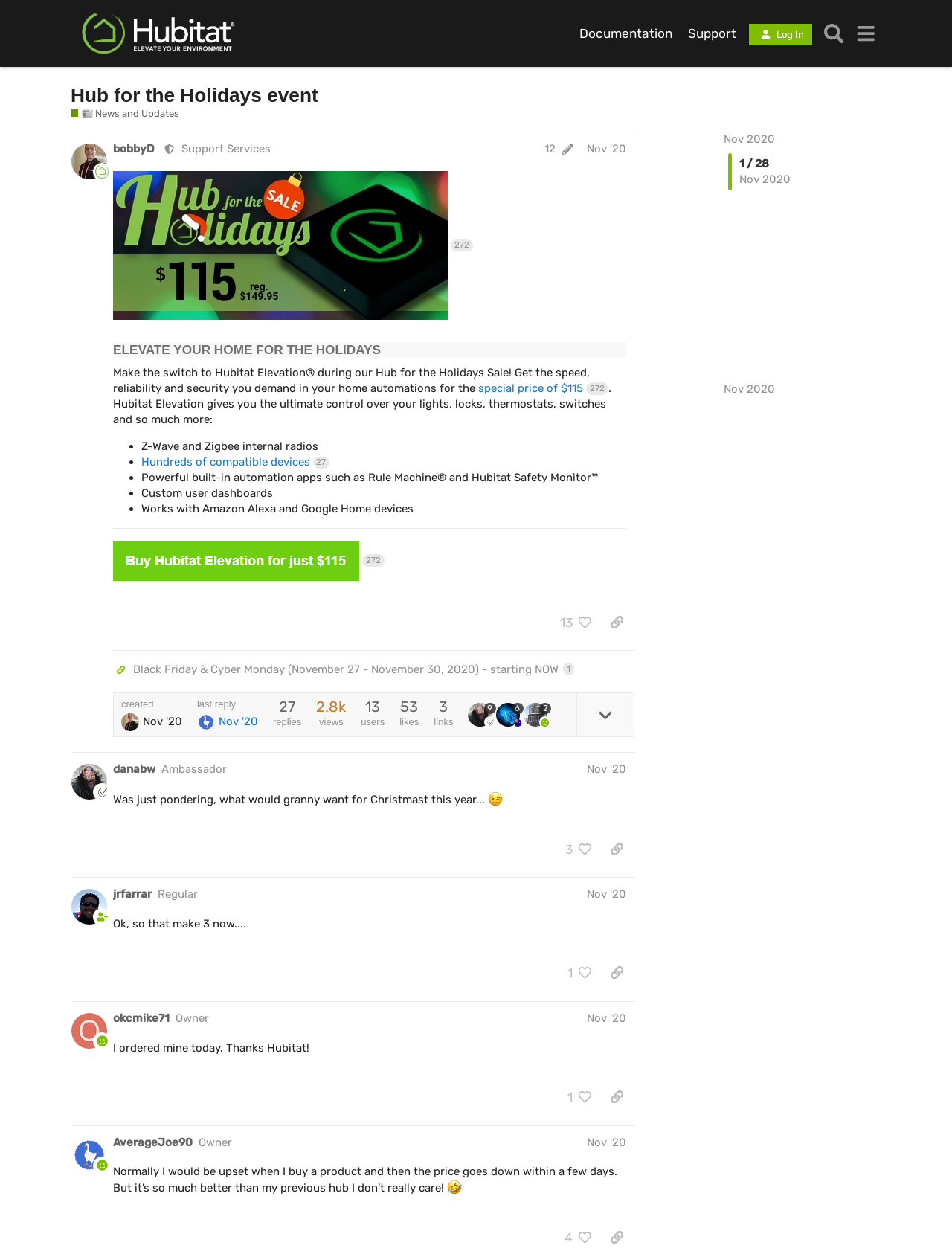Please locate the bounding box coordinates for the element that should be clicked to achieve the following instruction: "Click on the 'Log In' button". Ensure the coordinates are given as four float numbers between 0 and 1, i.e., [left, top, right, bottom].

[0.787, 0.019, 0.853, 0.036]